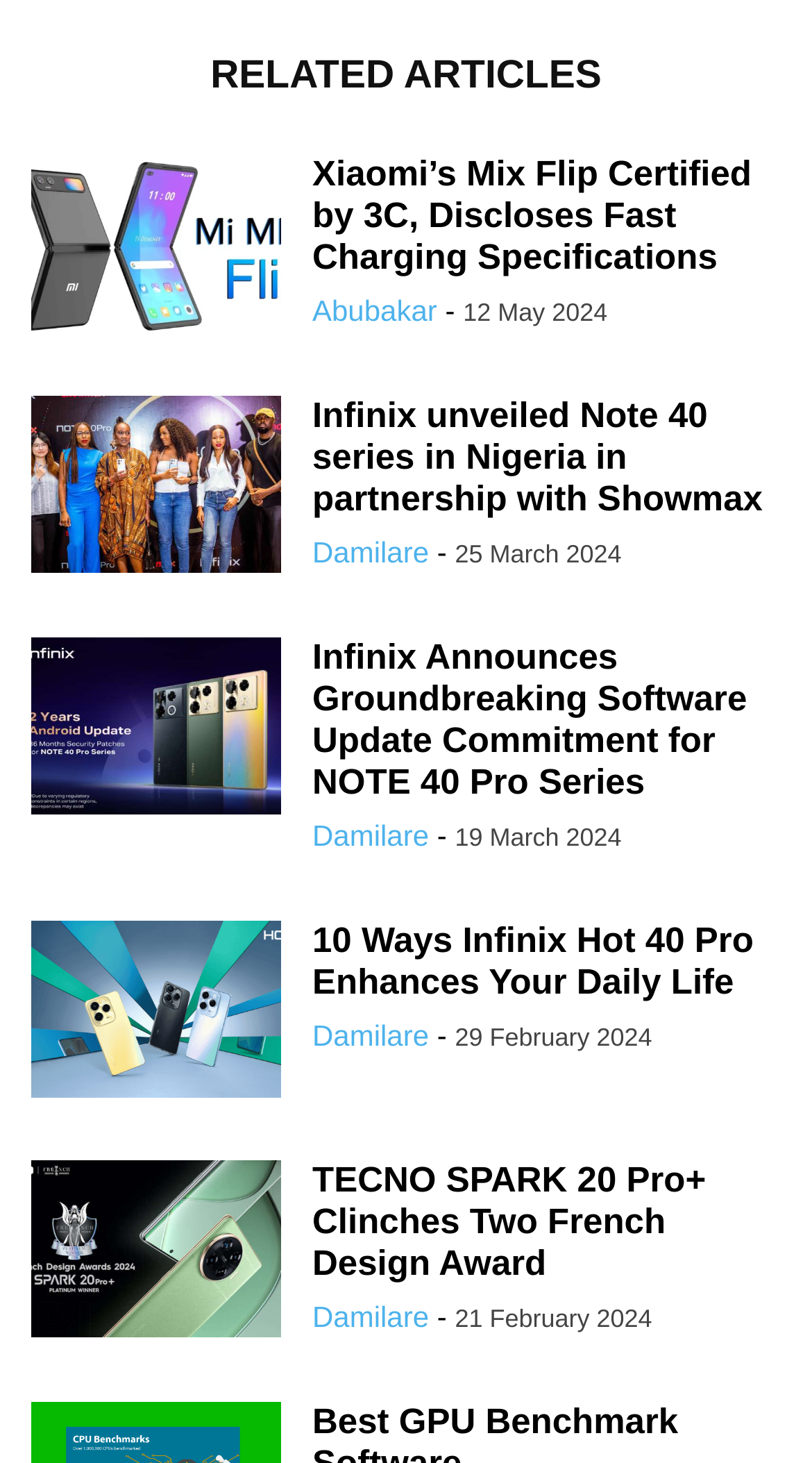What is the date of the last article?
Refer to the image and offer an in-depth and detailed answer to the question.

I looked at the last article on the page, which is 'TECNO SPARK 20 Pro+ Clinches Two French Design Award', and found the date '21 February 2024' below the article title.